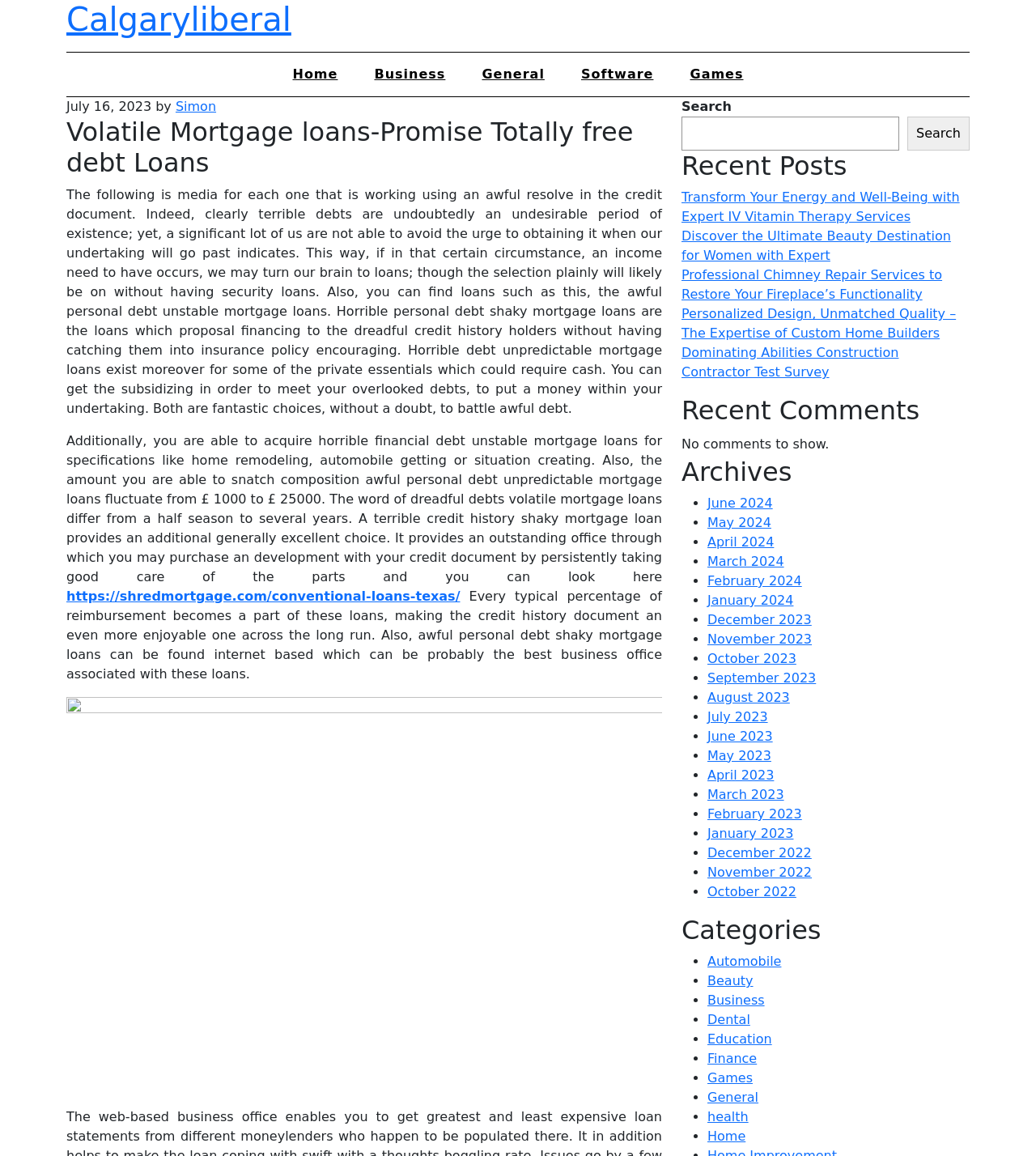Locate the bounding box coordinates of the clickable region to complete the following instruction: "Click the 'Recent Posts' link."

[0.658, 0.13, 0.936, 0.157]